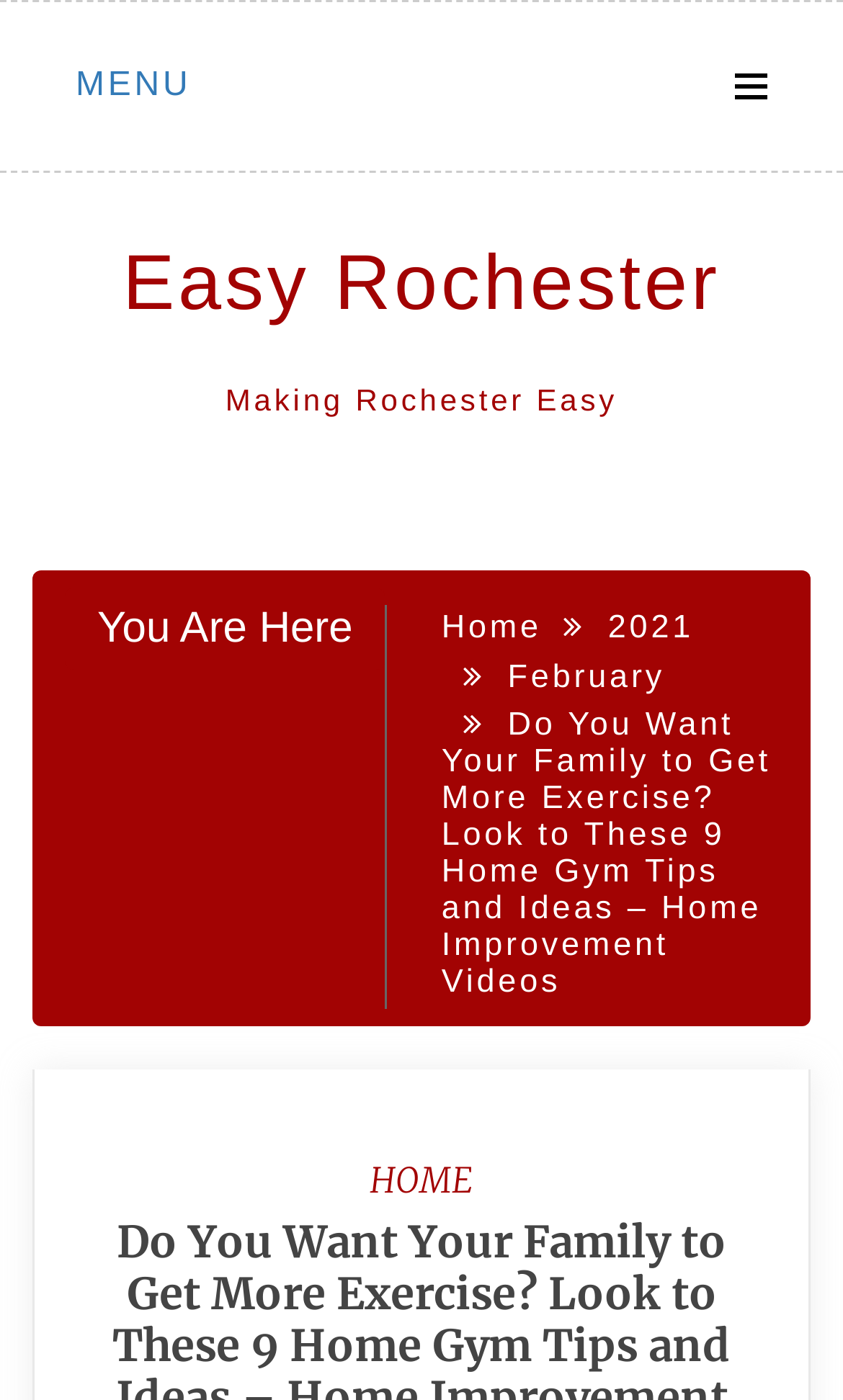Determine the bounding box of the UI component based on this description: "Easy Rochester". The bounding box coordinates should be four float values between 0 and 1, i.e., [left, top, right, bottom].

[0.133, 0.162, 0.867, 0.241]